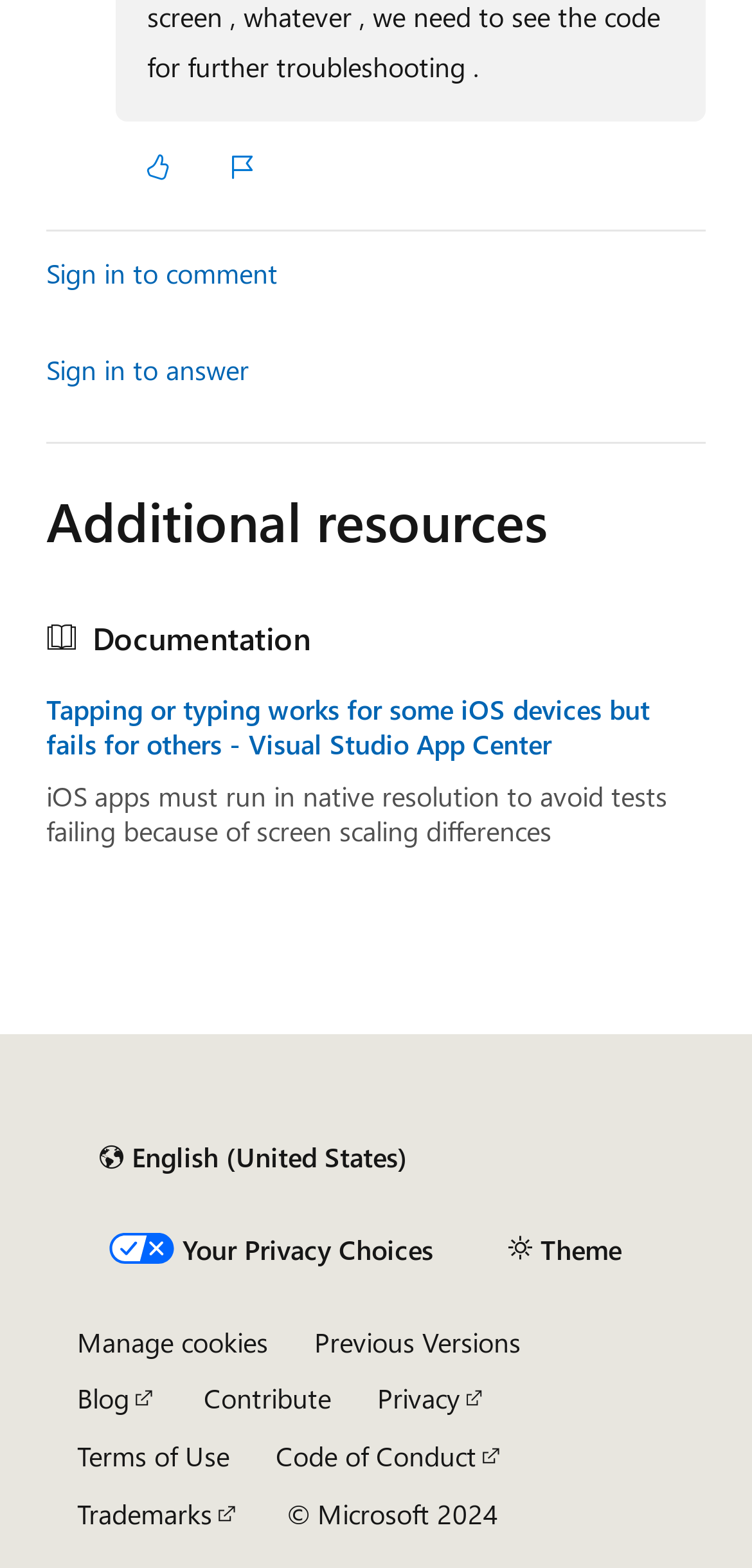What is the language currently set in the content language selector?
Based on the screenshot, provide a one-word or short-phrase response.

English (United States)